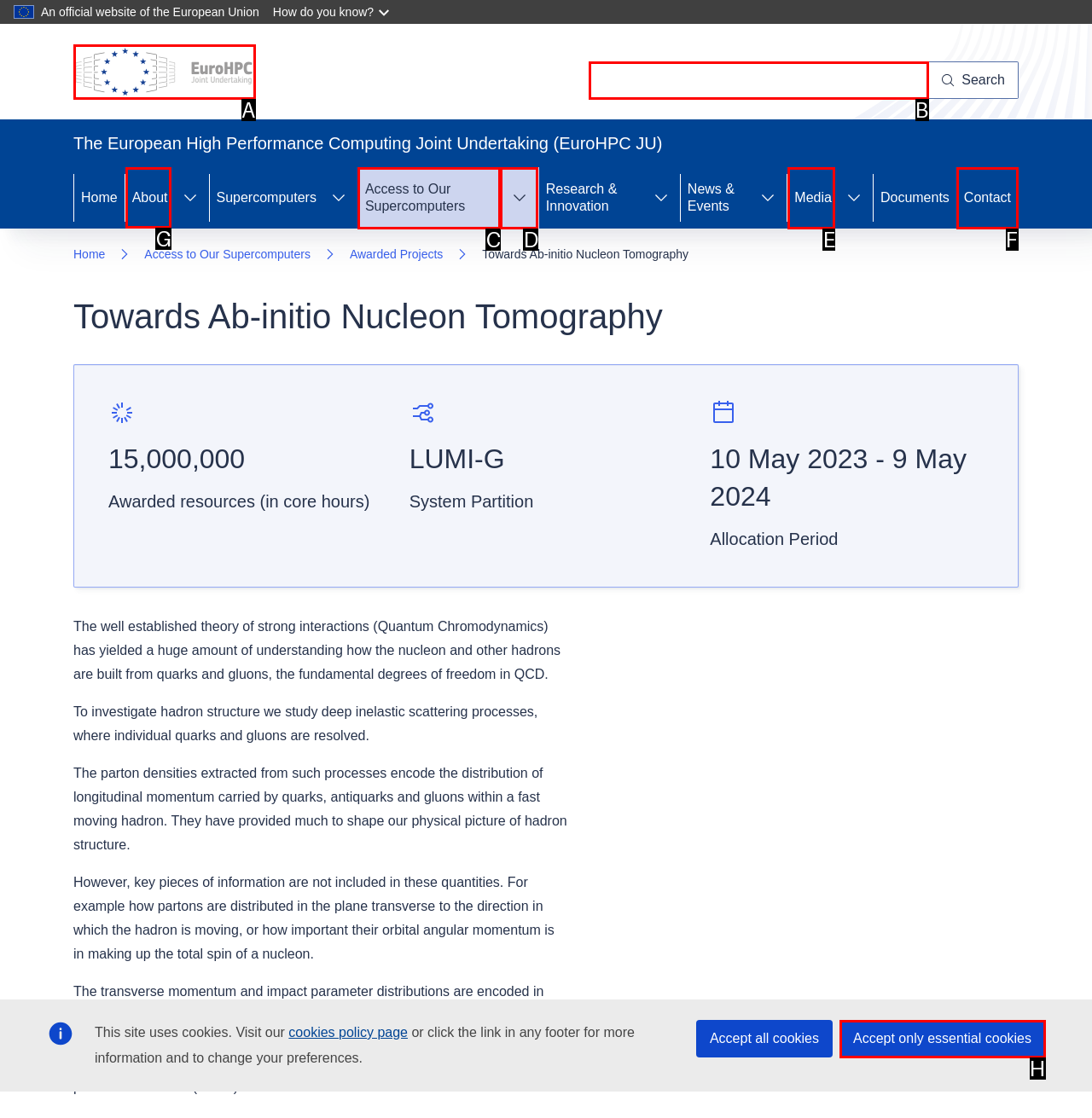Pick the right letter to click to achieve the task: Click on About
Answer with the letter of the correct option directly.

G